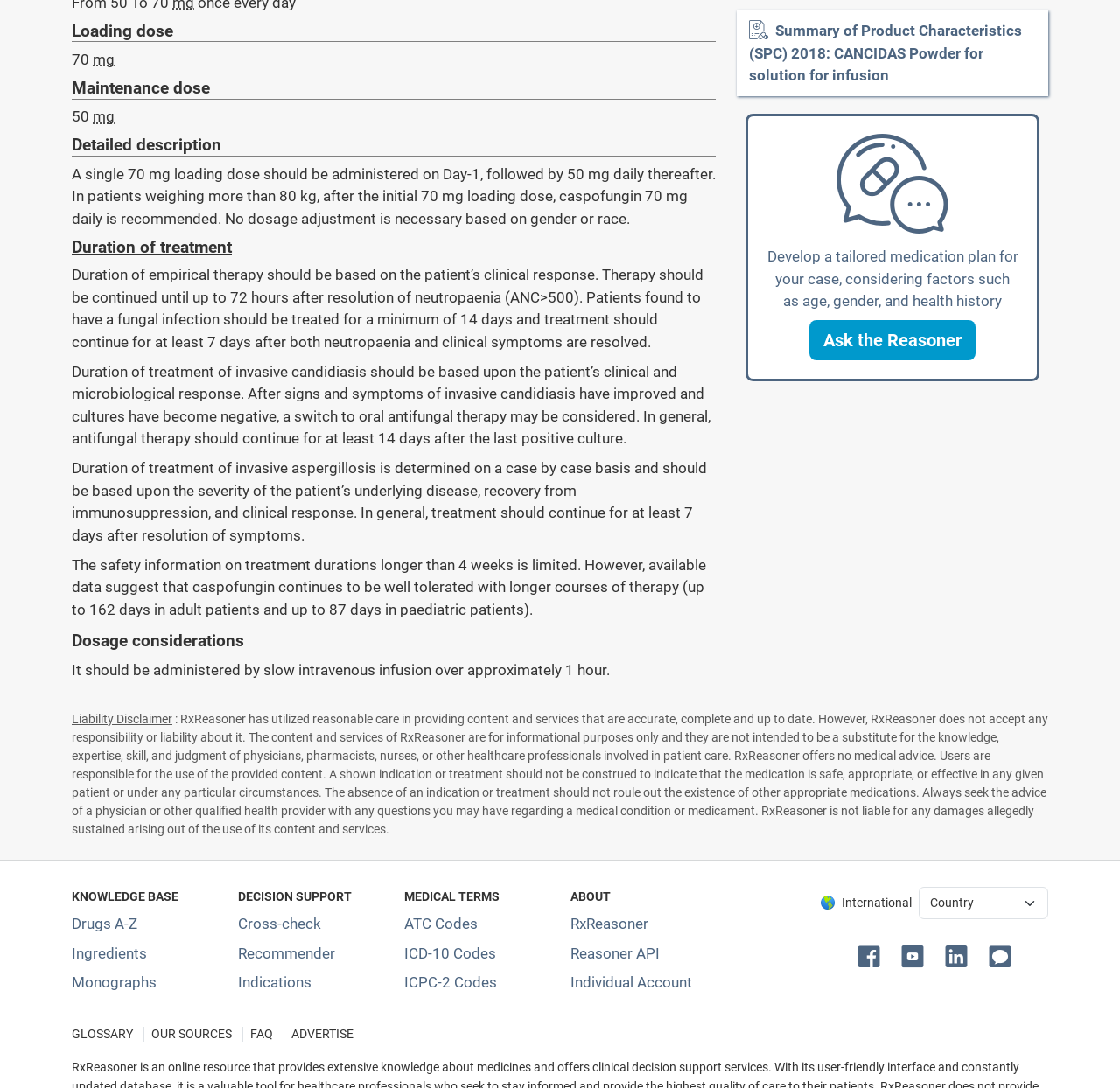Based on the element description: "aria-label="Feel free to contact us"", identify the UI element and provide its bounding box coordinates. Use four float numbers between 0 and 1, [left, top, right, bottom].

[0.879, 0.861, 0.906, 0.894]